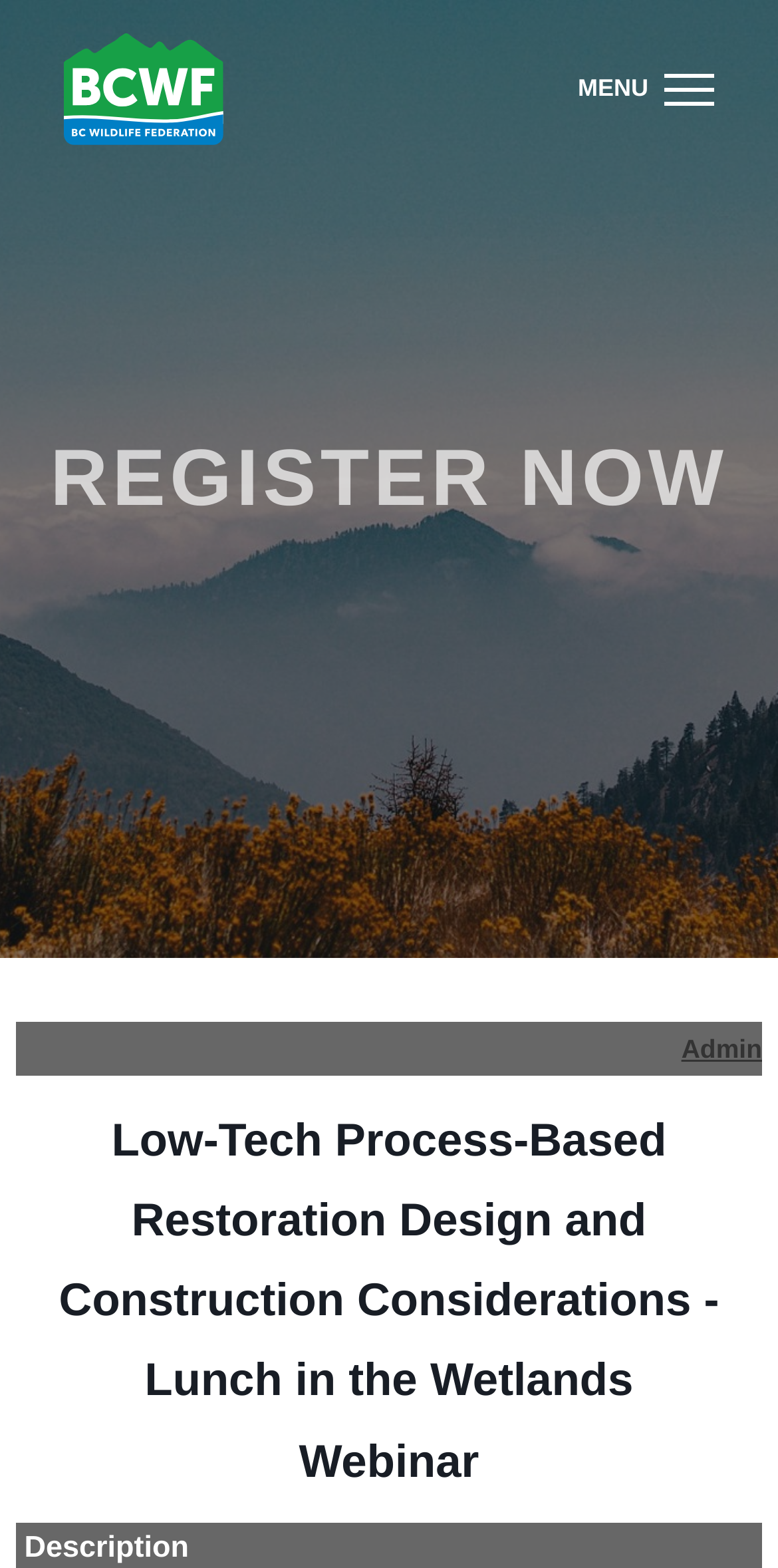Explain the webpage's layout and main content in detail.

The webpage is about the BC Wildlife Federation, with a prominent link to the organization's name at the top left corner. Below the link, there is a button labeled "Menu" at the top right corner, which is currently expanded. The button has a label "MENU" inside it.

The main content of the webpage is headed by a large title "REGISTER NOW" located near the top center of the page. Below the title, there is a grid with two rows. The first row contains a grid cell labeled "Admin" with a link to "Admin" at the right end. The second row contains a grid cell with a long title "Low-Tech Process-Based Restoration Design and Construction Considerations - Lunch in the Wetlands Webinar". Both grid cells are located near the top center of the page, with the second row slightly below the first one.

There is no prominent image on the page besides the small logo of the BC Wildlife Federation at the top left corner, which is also a link to the organization's name. Overall, the webpage appears to be a registration page for an event or a course related to wildlife conservation.